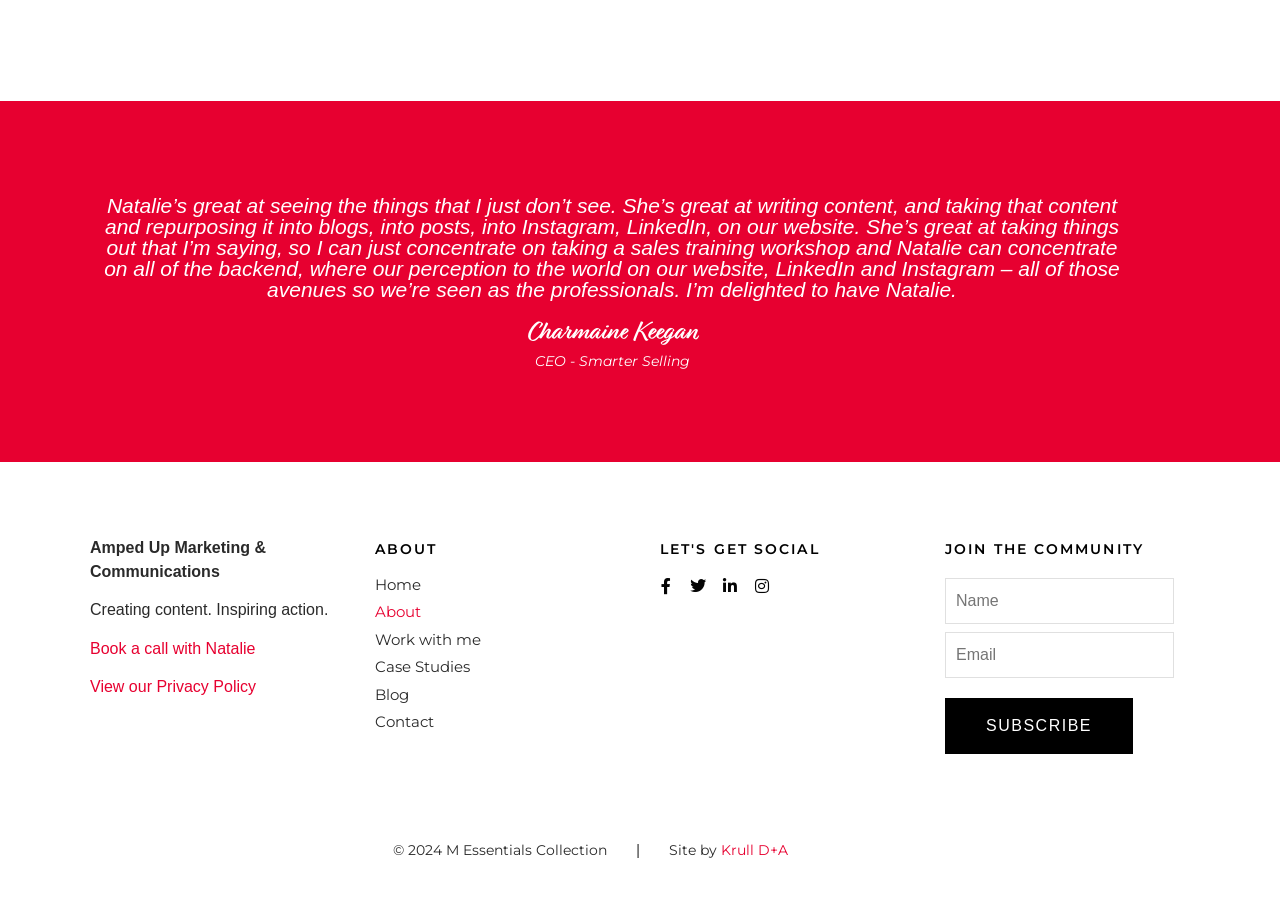Provide the bounding box coordinates of the HTML element described by the text: "Book a call with Natalie". The coordinates should be in the format [left, top, right, bottom] with values between 0 and 1.

[0.07, 0.699, 0.2, 0.718]